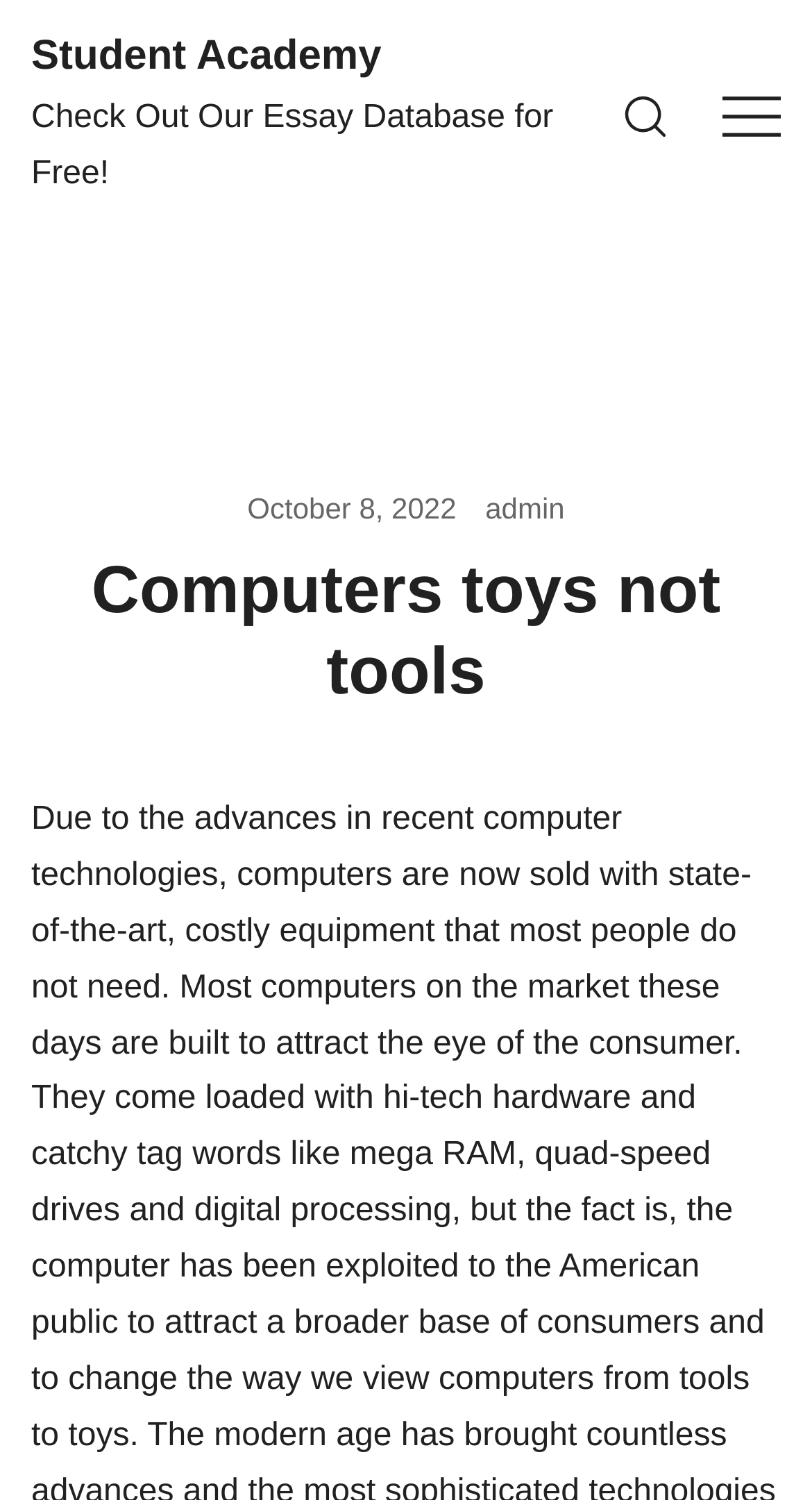What is the name of the website?
Can you give a detailed and elaborate answer to the question?

I found the name of the website by looking at the top section of the webpage, where I saw a link with the text 'Student Academy', which is likely the name of the website.